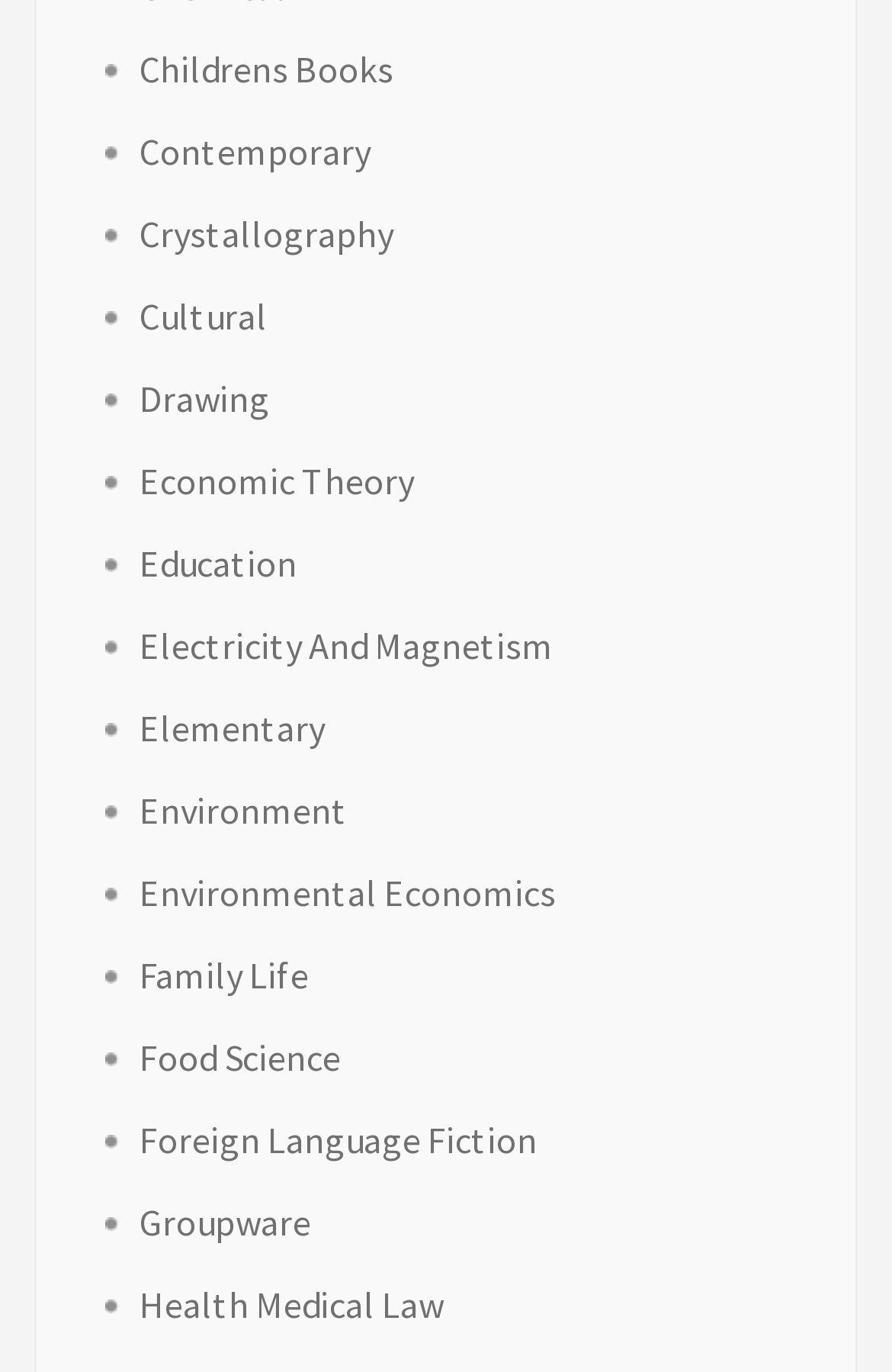Determine the bounding box coordinates of the clickable element to achieve the following action: 'Learn about Environmental Economics'. Provide the coordinates as four float values between 0 and 1, formatted as [left, top, right, bottom].

[0.156, 0.617, 0.623, 0.667]